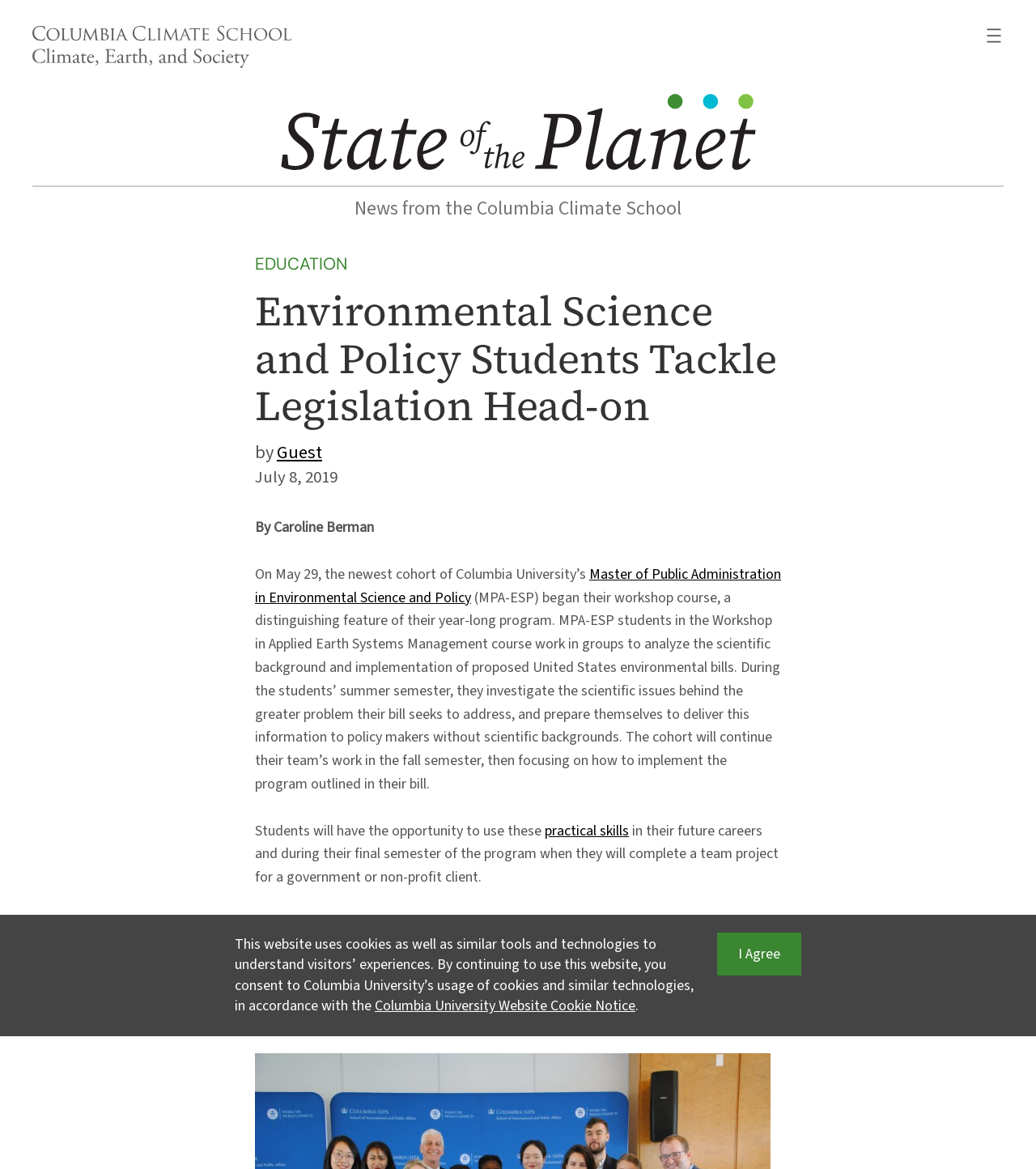Specify the bounding box coordinates of the element's region that should be clicked to achieve the following instruction: "Click the link to Columbia Climate School". The bounding box coordinates consist of four float numbers between 0 and 1, in the format [left, top, right, bottom].

[0.031, 0.046, 0.281, 0.063]